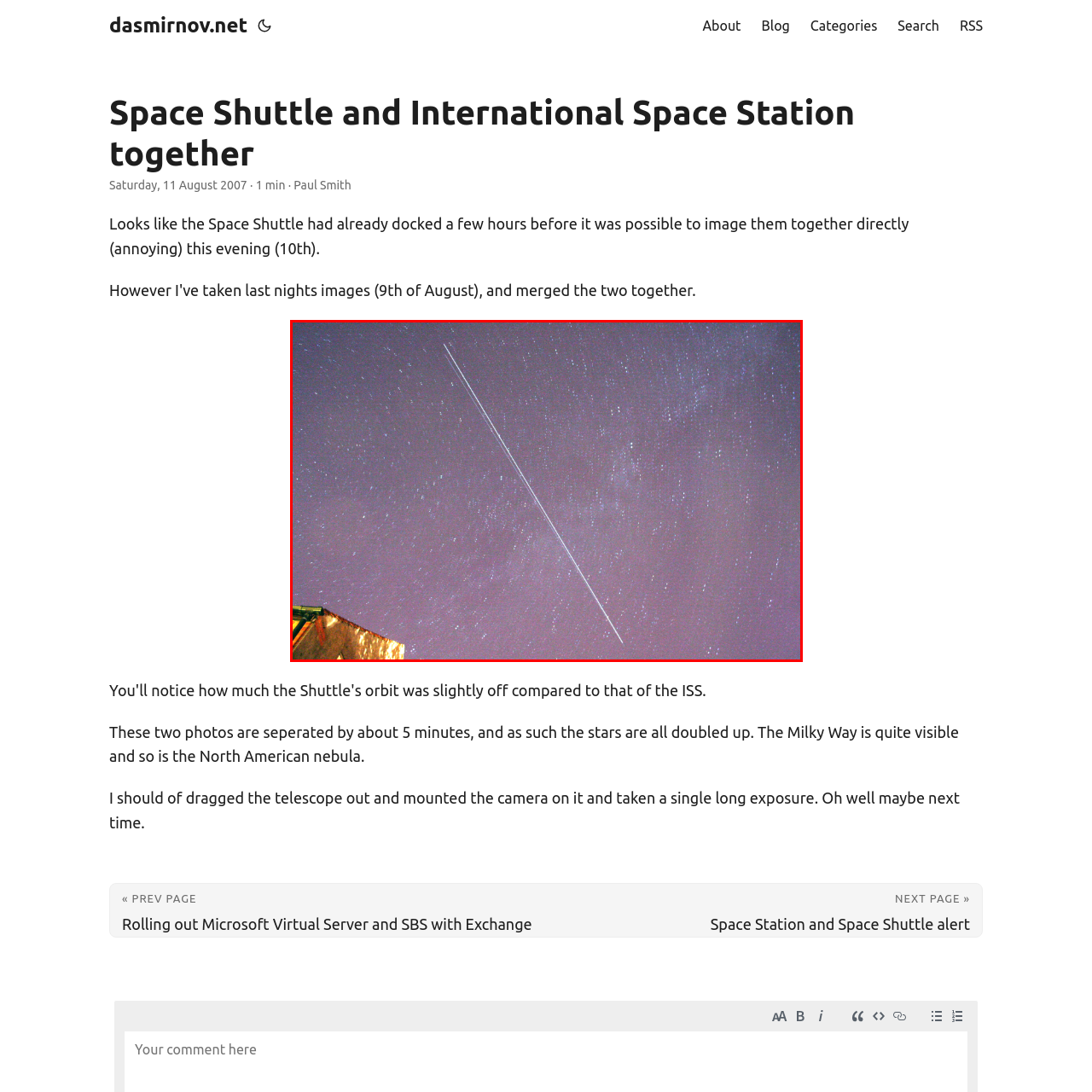Draft a detailed caption for the image located inside the red outline.

The image captures a stunning night sky showcasing the International Space Station (ISS) alongside the Milky Way, resulting in a breathtaking cosmic display. The bright, elongated streak in the picture represents the ISS, which is visible due to sunlight reflecting off its surface. Its trajectory cuts across a multitude of stars, creating a striking contrast against the deep purple background of the night sky. Below, a portion of a building is visible, grounding the scene and providing perspective. This captivating photograph was taken shortly after the Space Shuttle STS-118 had docked with the ISS, highlighting a unique moment in time when both space vehicles could be observed together in the night sky. The stars appear to twinkle and shimmer, with the North American nebula hinting at the richness of the universe beyond our own.